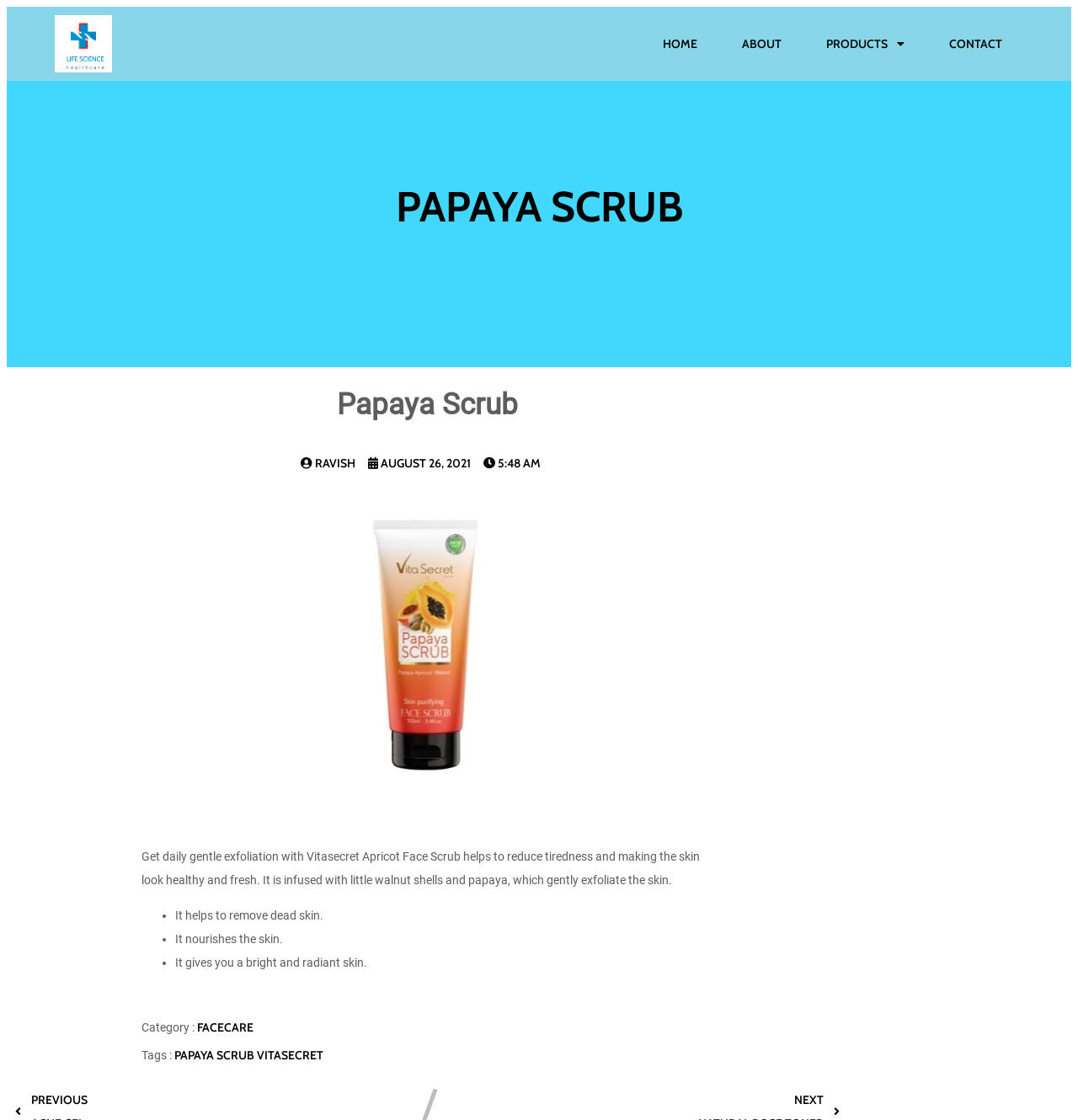Provide the bounding box coordinates of the HTML element described by the text: "vitasecret". The coordinates should be in the format [left, top, right, bottom] with values between 0 and 1.

[0.238, 0.935, 0.3, 0.949]